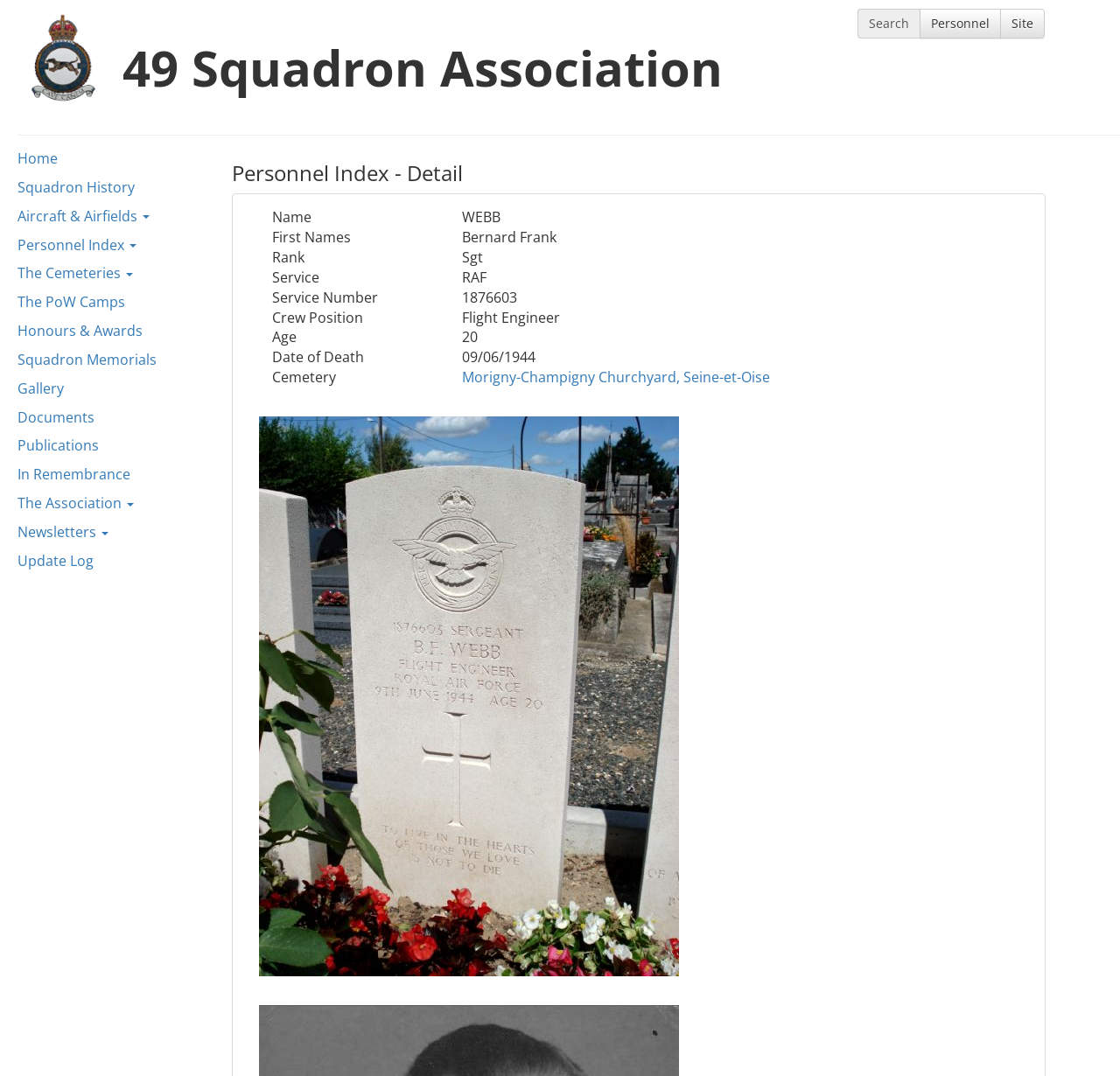Pinpoint the bounding box coordinates of the clickable element needed to complete the instruction: "View Squadron History". The coordinates should be provided as four float numbers between 0 and 1: [left, top, right, bottom].

[0.012, 0.161, 0.144, 0.188]